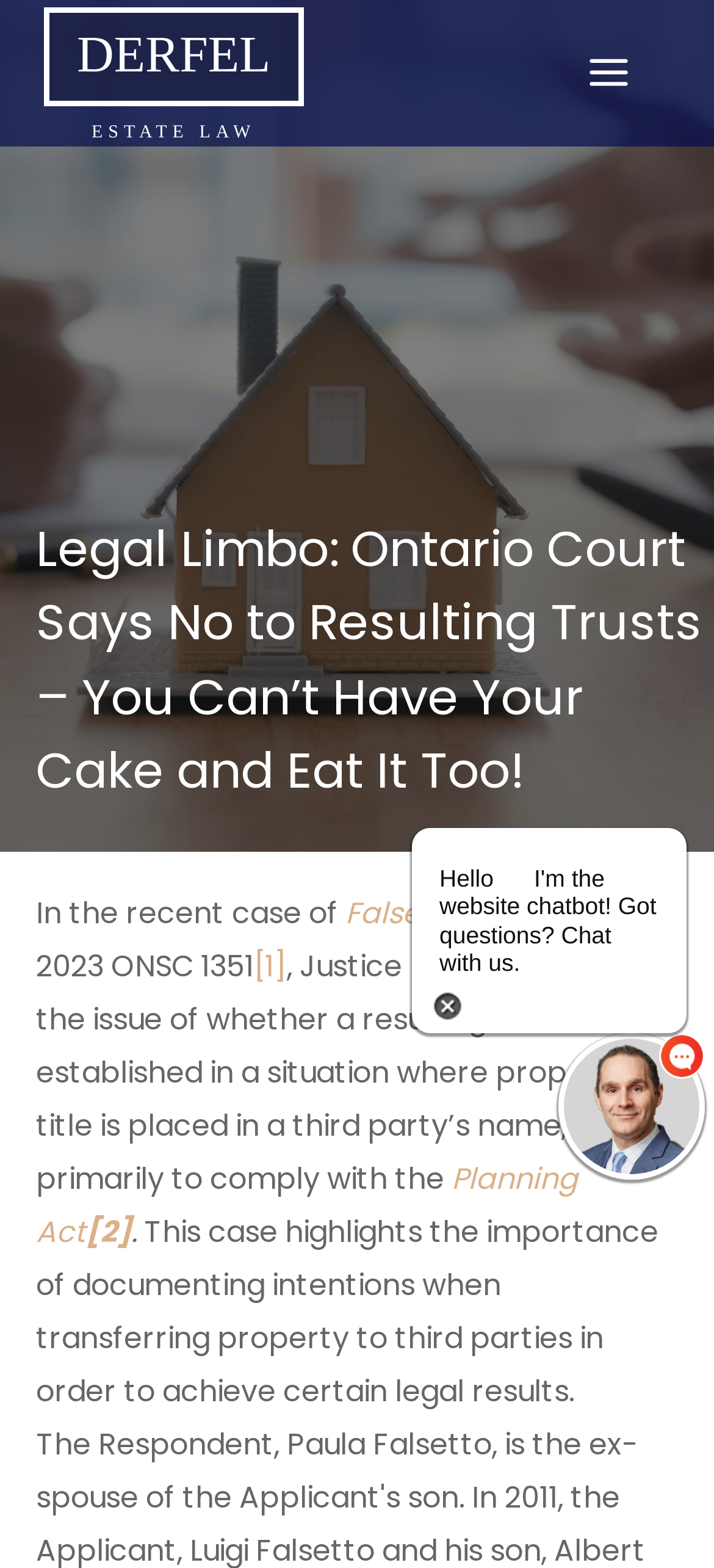What is the name of the law firm?
Using the image as a reference, deliver a detailed and thorough answer to the question.

The name of the law firm can be found in the heading element 'DERFEL' which is located at the top of the webpage, indicating that the webpage is related to the DERFEL law firm.